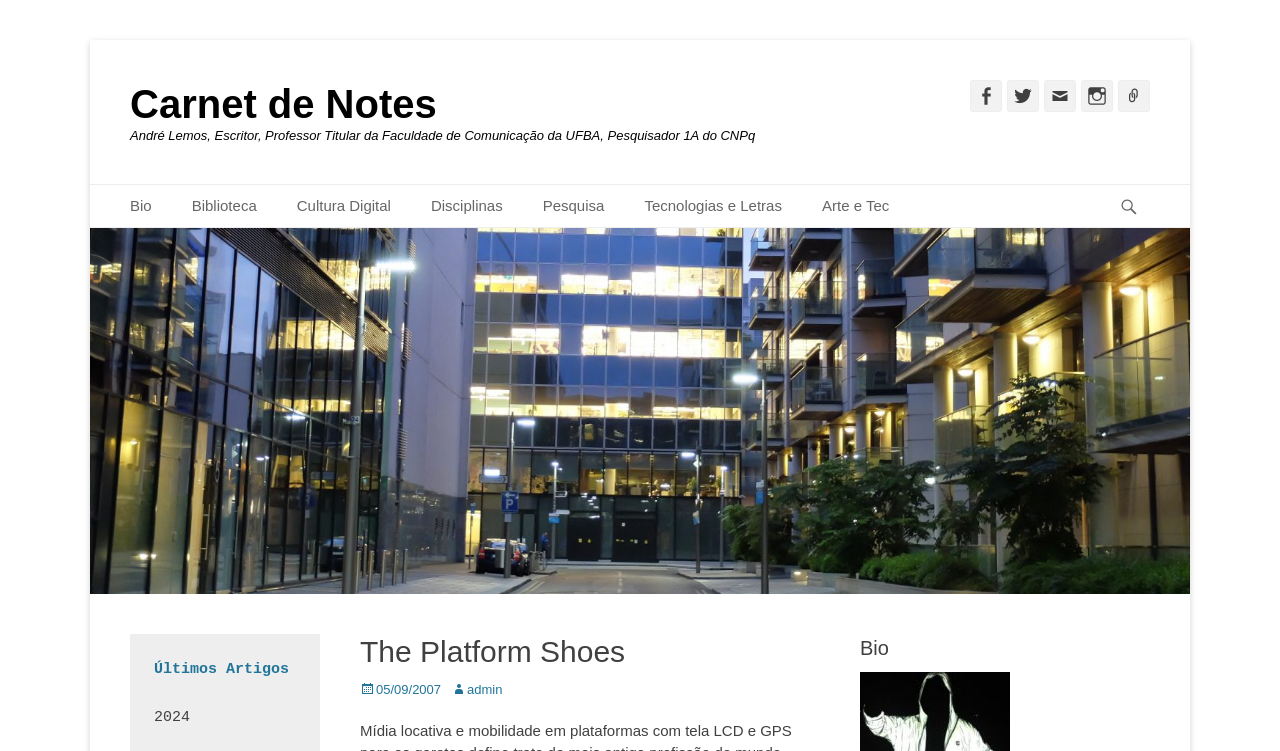Can you show the bounding box coordinates of the region to click on to complete the task described in the instruction: "Check Facebook"?

[0.758, 0.107, 0.783, 0.149]